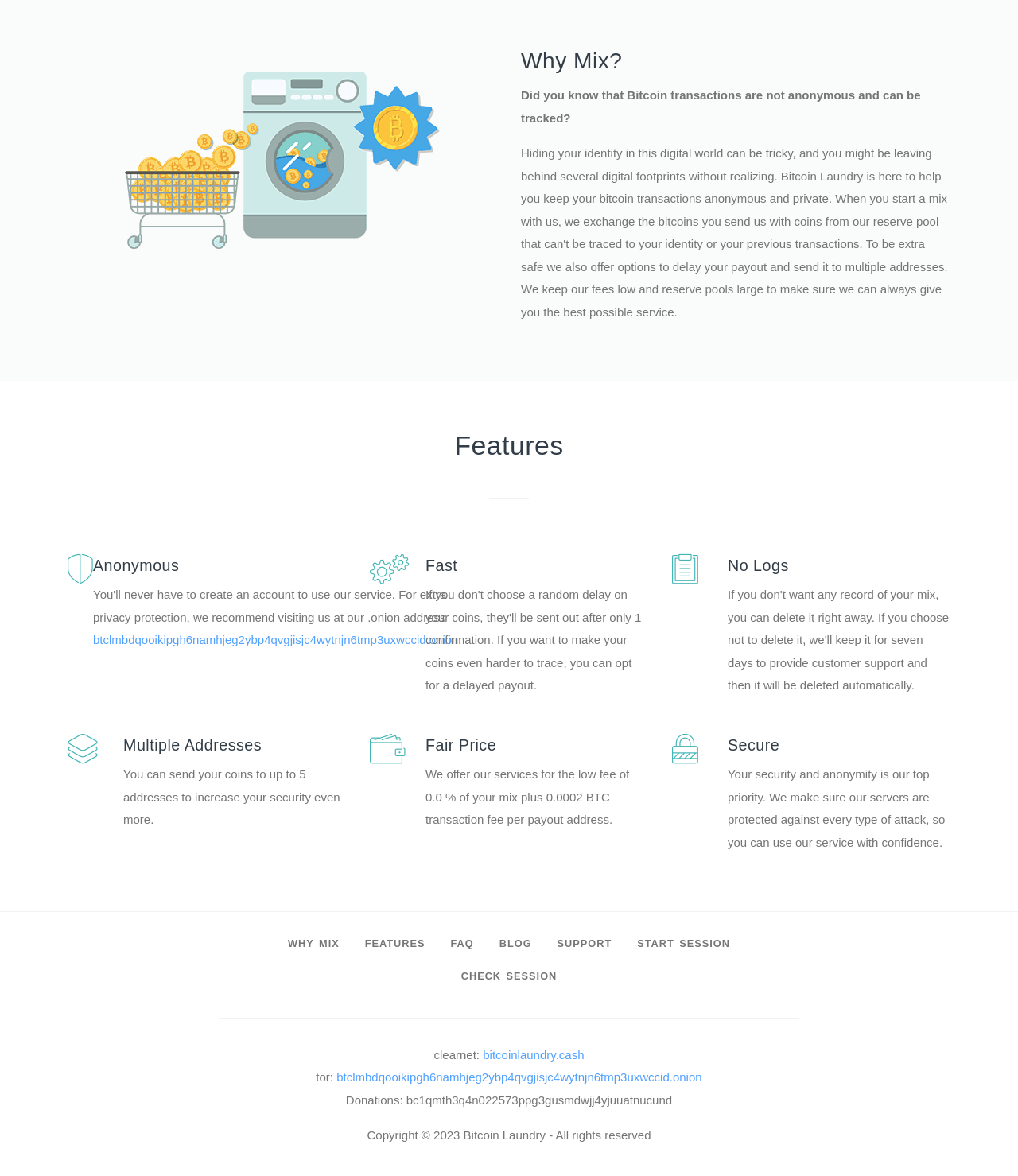Please determine the bounding box coordinates for the UI element described here. Use the format (top-left x, top-left y, bottom-right x, bottom-right y) with values bounded between 0 and 1: Support

[0.535, 0.789, 0.613, 0.816]